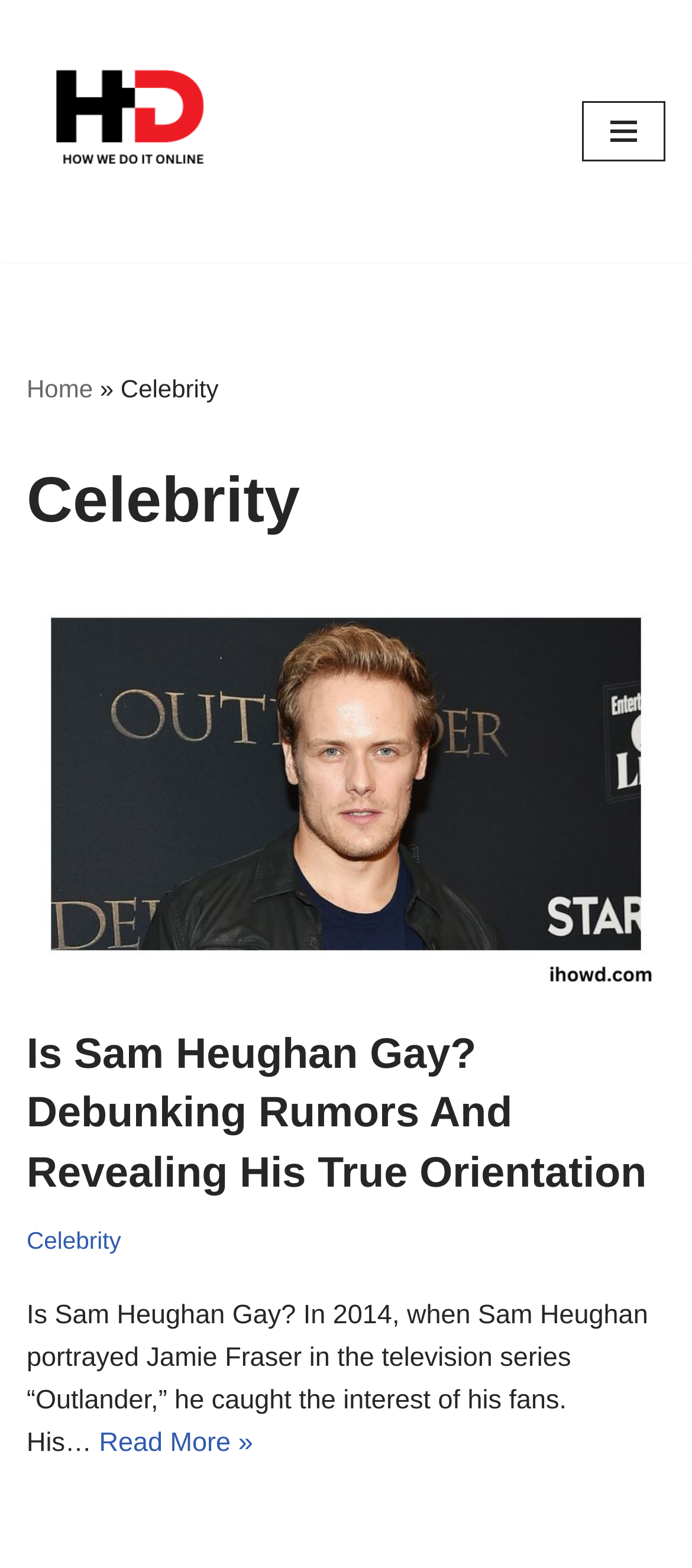What is the name of the celebrity in the first article?
Respond with a short answer, either a single word or a phrase, based on the image.

Sam Heughan